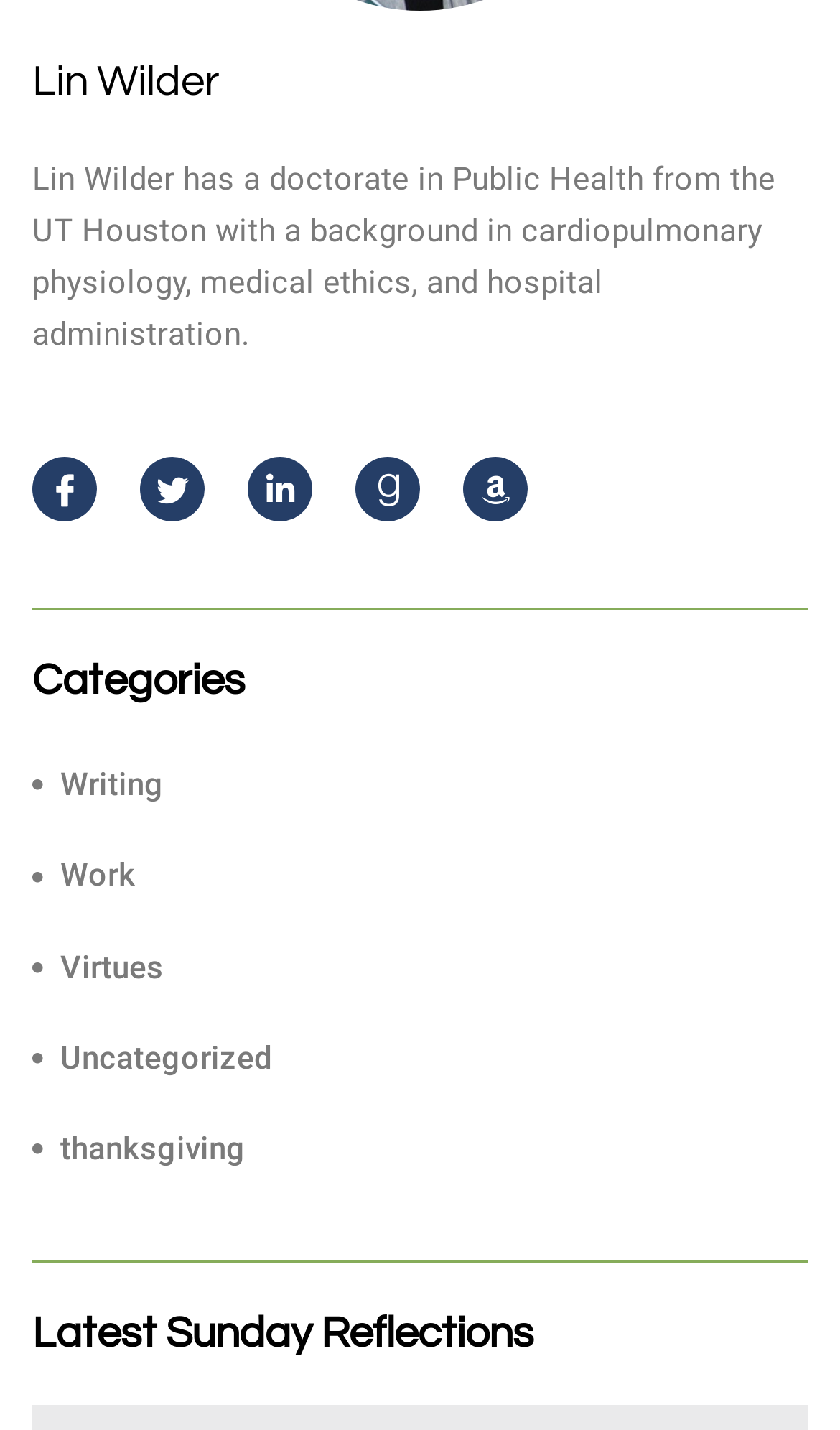Predict the bounding box coordinates for the UI element described as: "Work". The coordinates should be four float numbers between 0 and 1, presented as [left, top, right, bottom].

[0.038, 0.594, 0.162, 0.631]